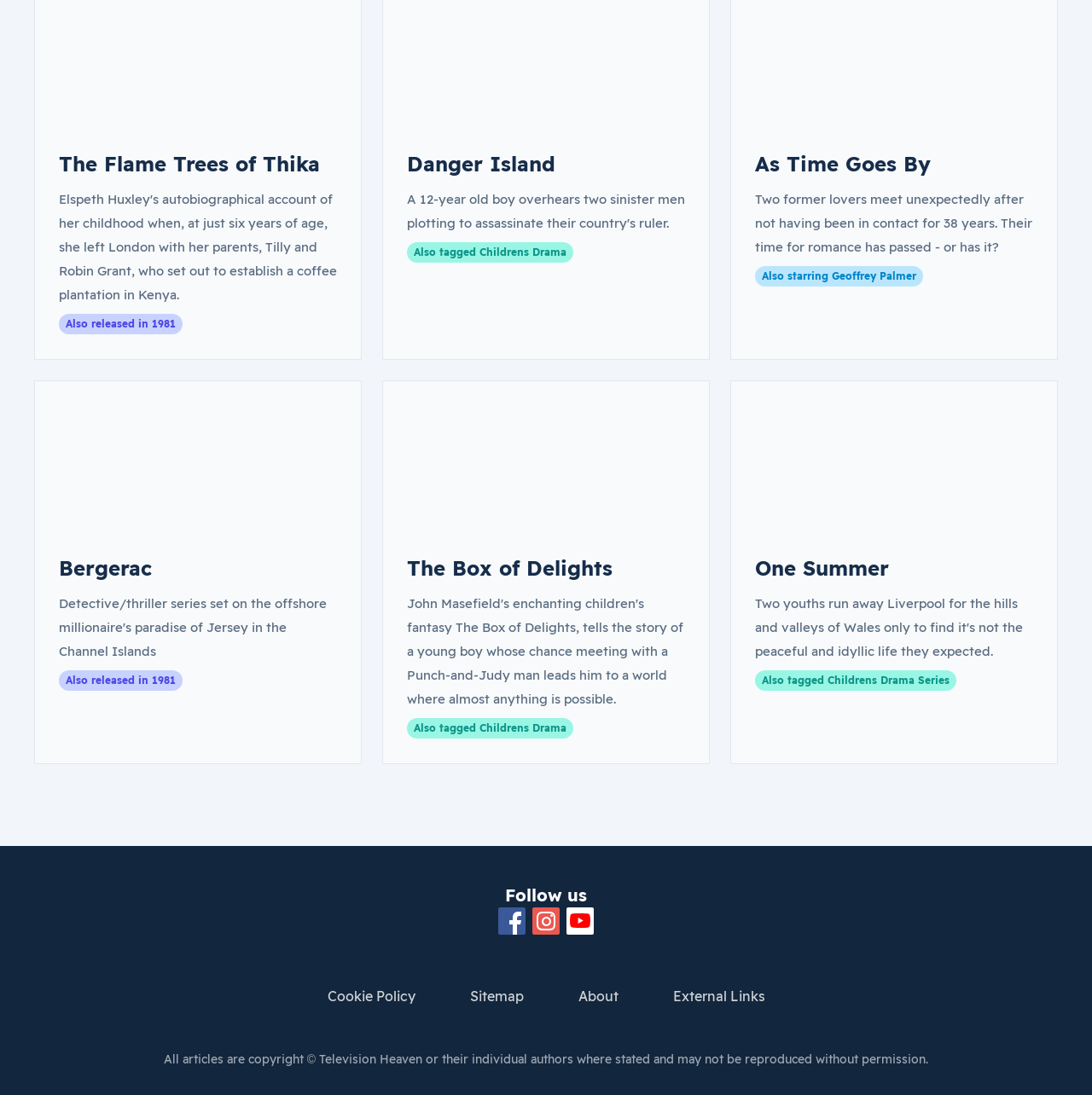Answer the question briefly using a single word or phrase: 
How many articles are on this webpage?

4